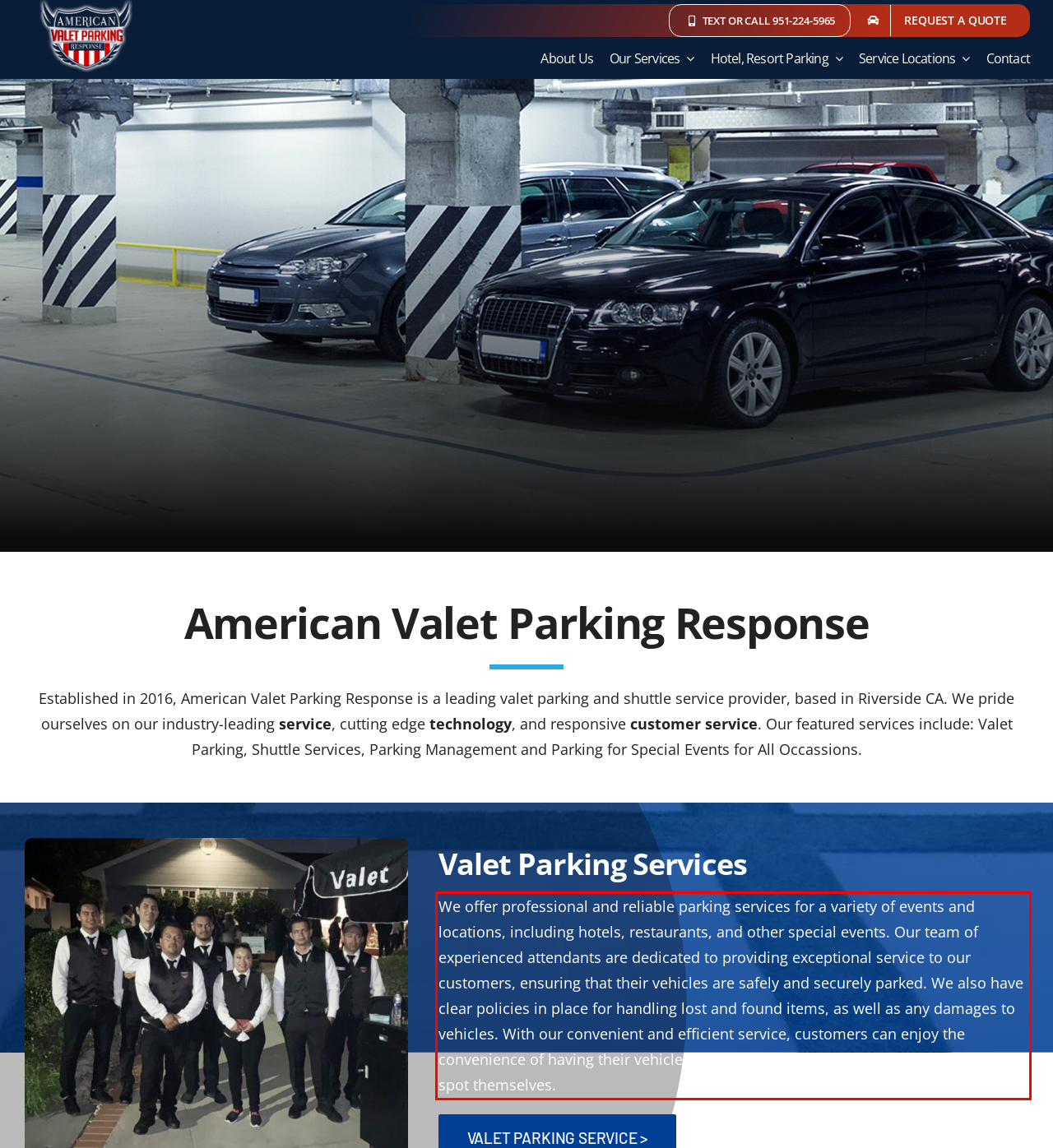Using the provided webpage screenshot, recognize the text content in the area marked by the red bounding box.

We offer professional and reliable parking services for a variety of events and locations, including hotels, restaurants, and other special events. Our team of experienced attendants are dedicated to providing exceptional service to our customers, ensuring that their vehicles are safely and securely parked. We also have clear policies in place for handling lost and found items, as well as any damages to vehicles. With our convenient and efficient service, customers can enjoy the convenience of having their vehicles parked for them, without the hassle of finding a spot themselves.